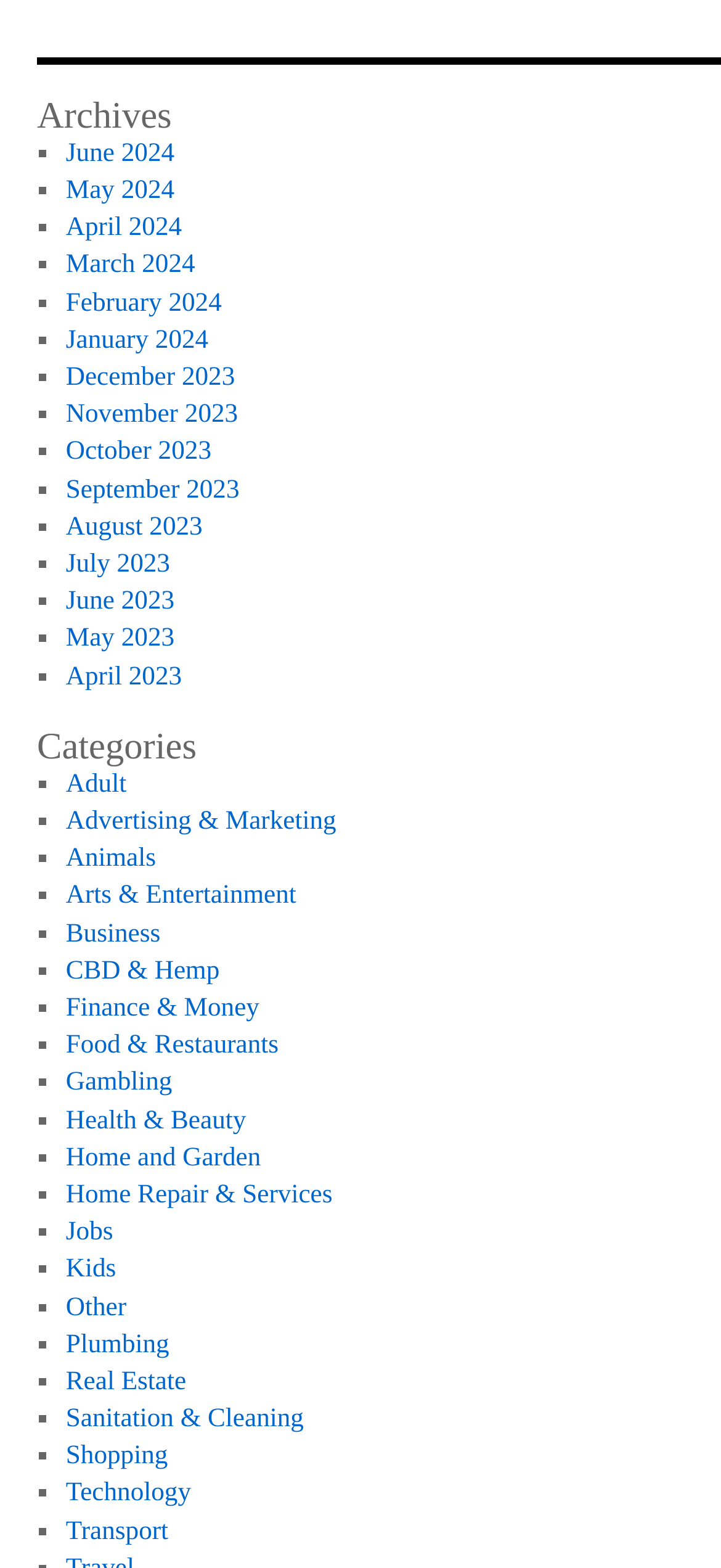What is the last category listed?
Please provide a single word or phrase in response based on the screenshot.

Transport